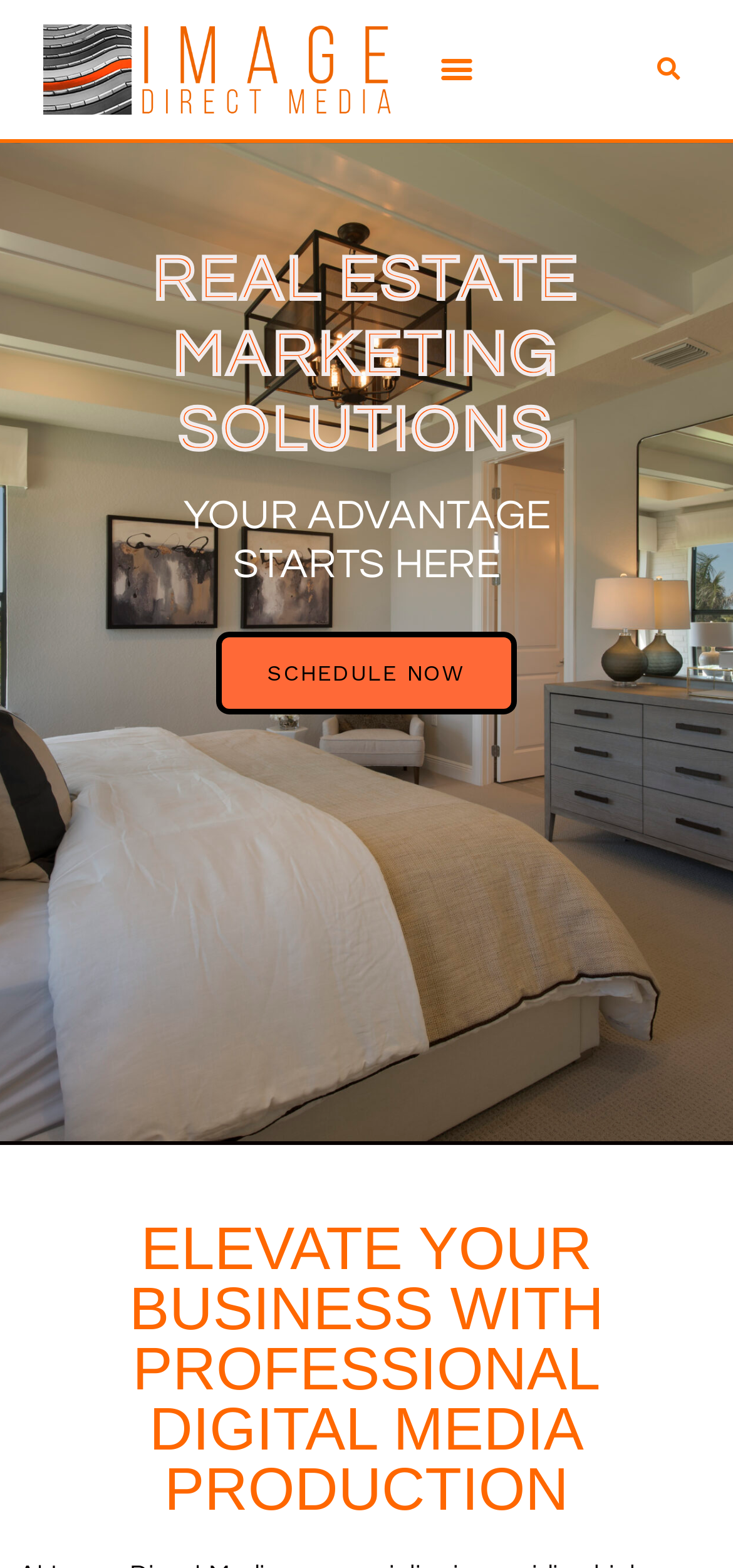Articulate a detailed summary of the webpage's content and design.

The webpage is the official website of Image Direct Media, a company that provides quality photos and videos for REALTORS. At the top left corner, there is a link and an image with the text "IMAGE DIRECT MEDIA HOME". Next to it, on the top right corner, there is a button labeled "Menu Toggle" and a search bar with a "Search" button.

Below the top section, there is a large banner image that spans the entire width of the page. Above the banner image, there is a heading that reads "REAL ESTATE MARKETING SOLUTIONS". 

In the middle section of the page, there are two lines of text: "YOUR ADVANTAGE" and "STARTS HERE", which are centered and appear to be a slogan or a tagline. Below these lines, there is a call-to-action link labeled "SCHEDULE NOW".

At the bottom of the page, there is a heading that reads "ELEVATE YOUR BUSINESS WITH PROFESSIONAL DIGITAL MEDIA PRODUCTION", which takes up most of the width of the page.